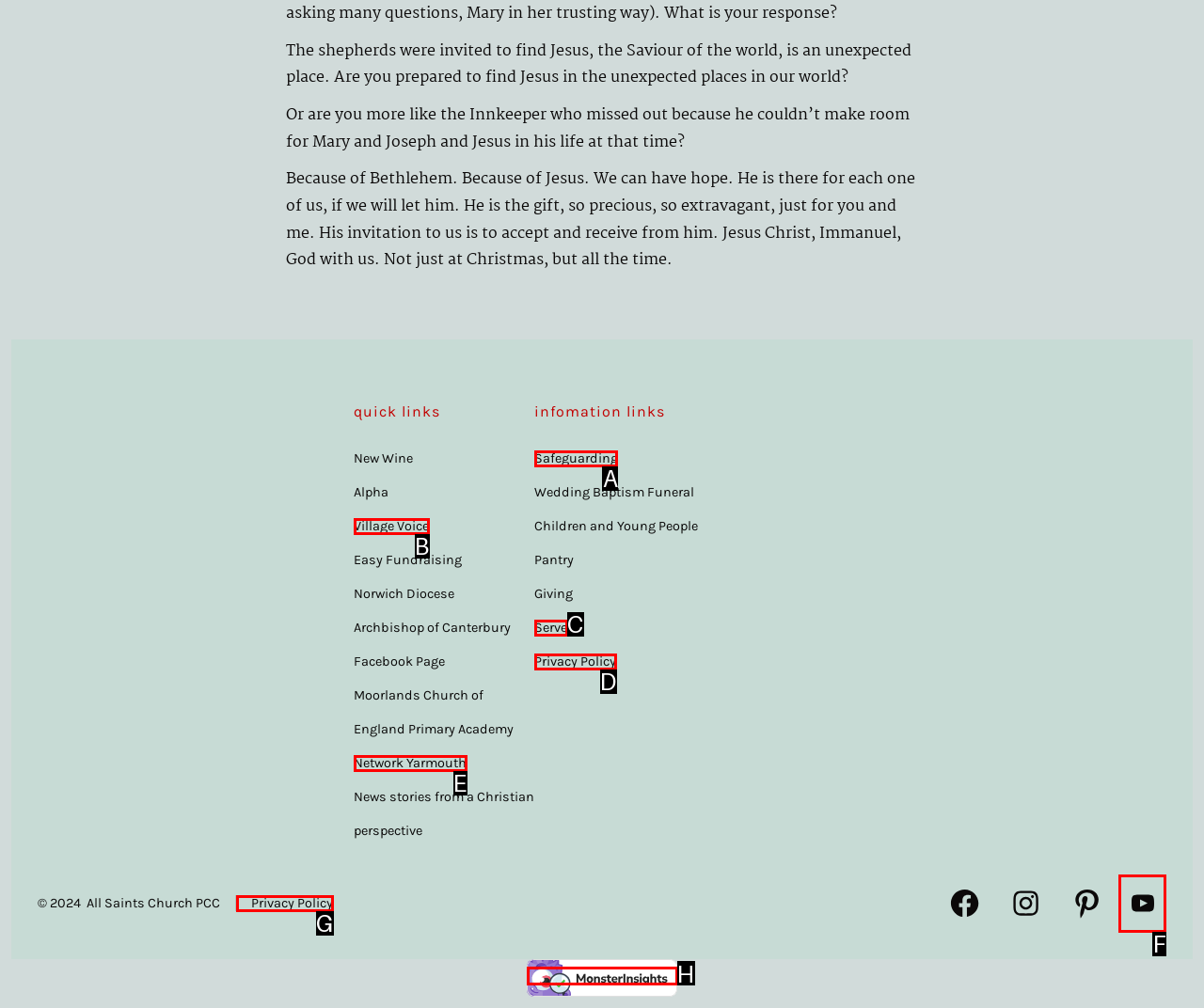Among the marked elements in the screenshot, which letter corresponds to the UI element needed for the task: read Safeguarding information?

A